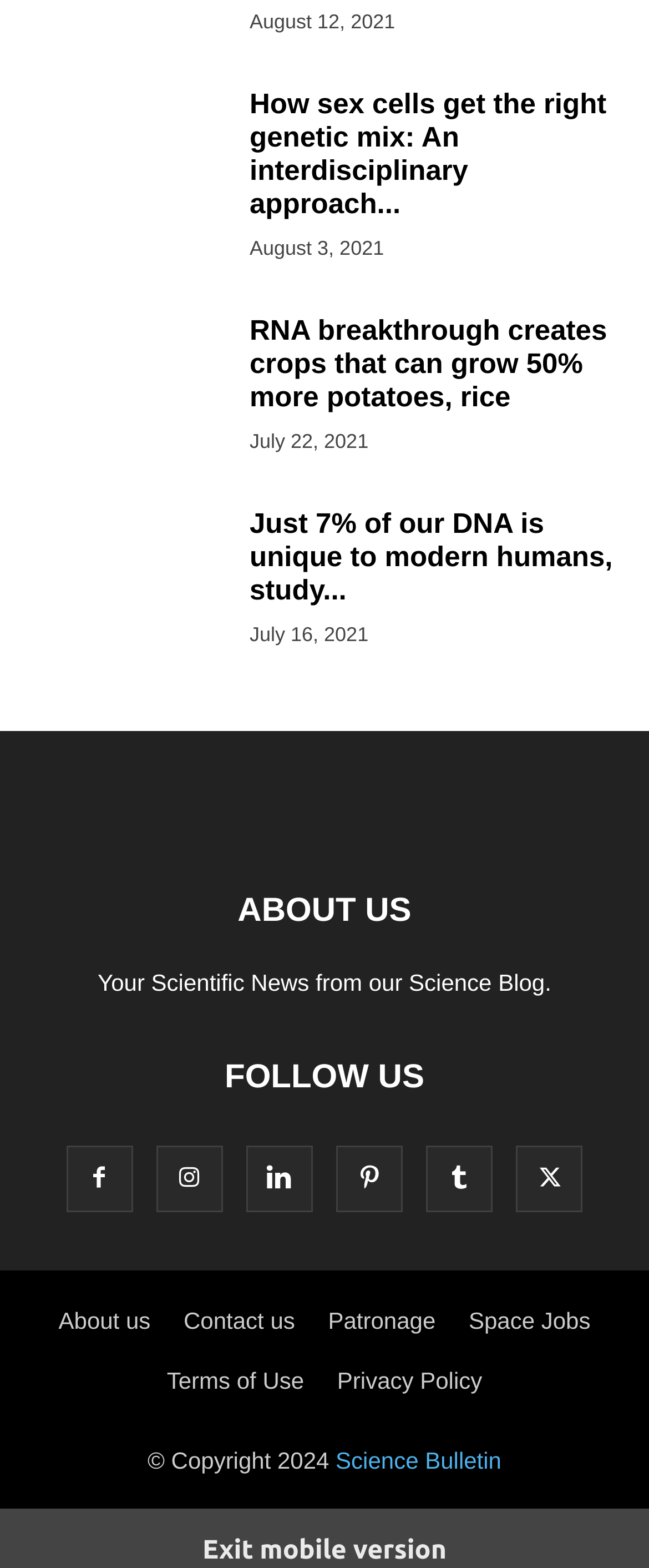Please provide the bounding box coordinates for the element that needs to be clicked to perform the following instruction: "Check the news from July 22, 2021". The coordinates should be given as four float numbers between 0 and 1, i.e., [left, top, right, bottom].

[0.385, 0.274, 0.568, 0.289]